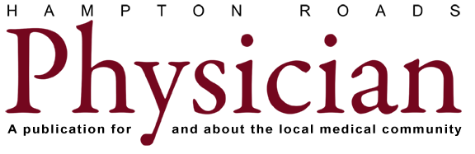Provide a thorough description of the image.

The image prominently features the title "Hampton Roads Physician" in bold, red typography, emphasizing its role as a key publication dedicated to the medical community in the Hampton Roads area. Below the title, it includes the tagline, "A publication for and about the local medical community," conveying the publication's mission to serve as a resource and platform for healthcare professionals and stakeholders within the region. The design is clean and professional, reflecting the informative and community-focused nature of the magazine, which is essential for fostering connections and sharing knowledge among local medical practitioners.